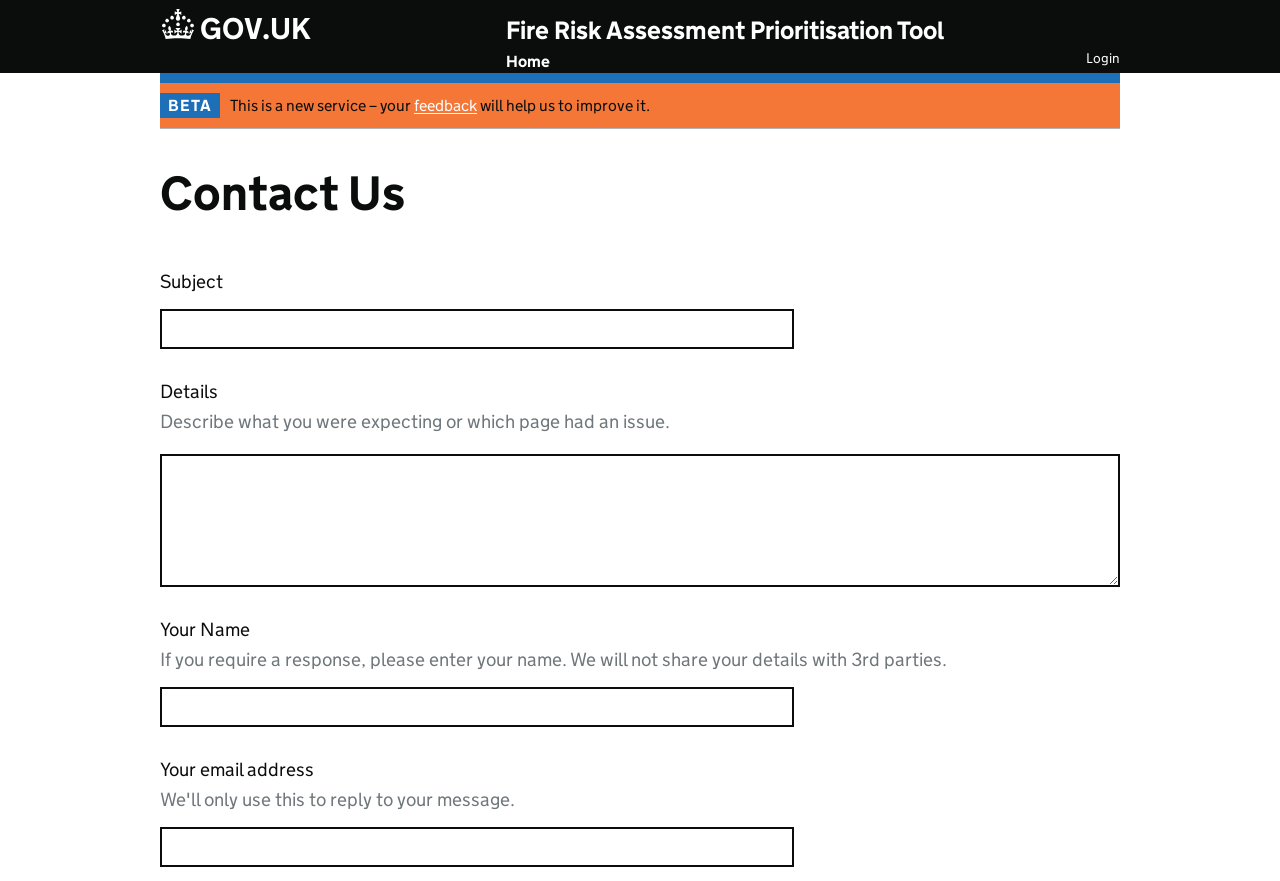Predict the bounding box of the UI element based on the description: "Register Now". The coordinates should be four float numbers between 0 and 1, formatted as [left, top, right, bottom].

None